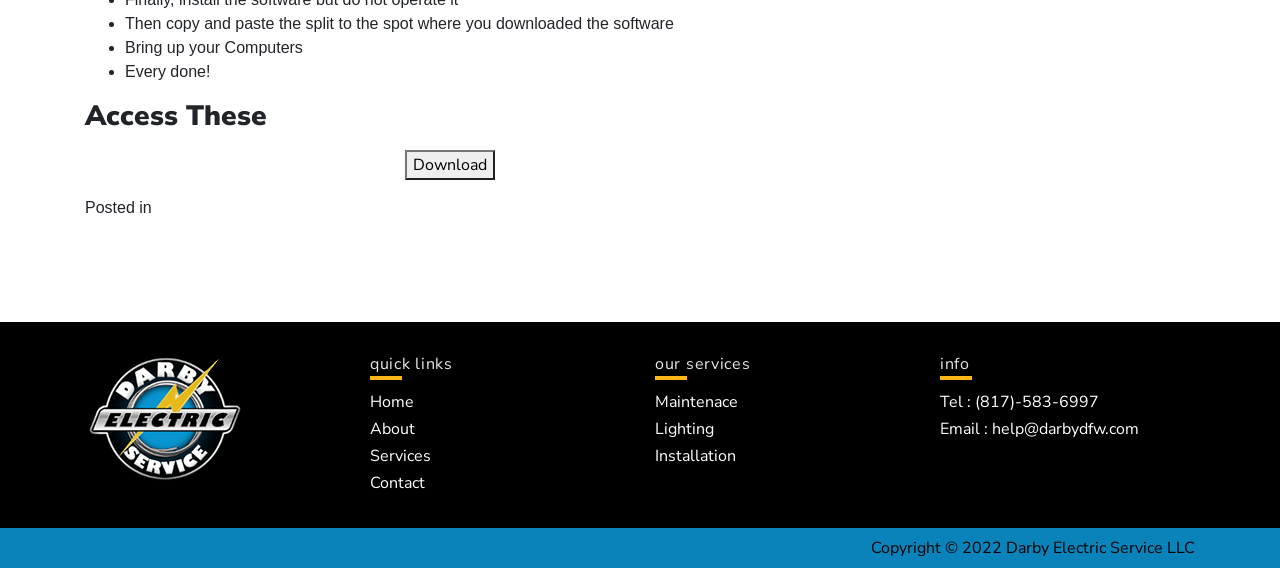Find the bounding box coordinates for the area that must be clicked to perform this action: "Go to the Home page".

[0.289, 0.688, 0.323, 0.726]